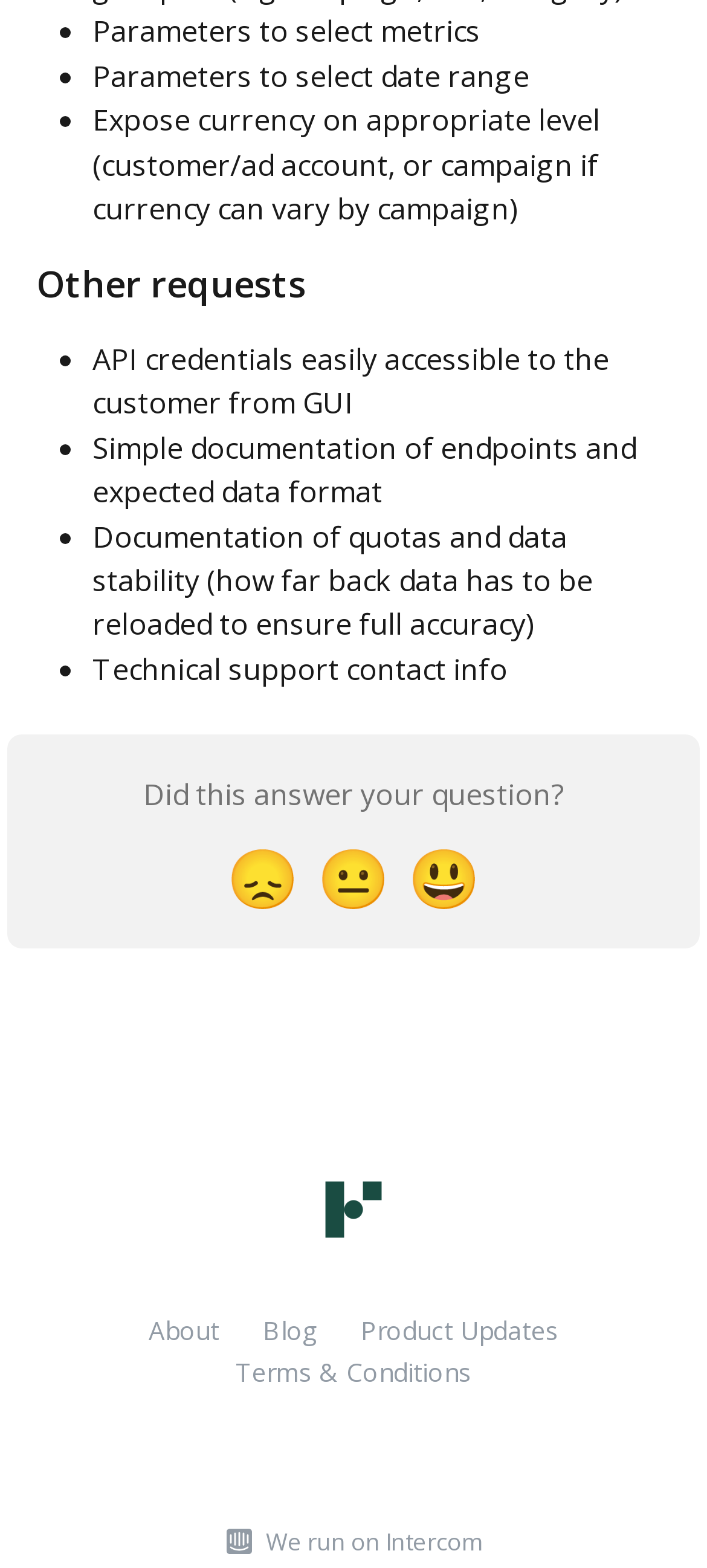Please identify the bounding box coordinates of the element's region that needs to be clicked to fulfill the following instruction: "Click the Disappointed Reaction button". The bounding box coordinates should consist of four float numbers between 0 and 1, i.e., [left, top, right, bottom].

[0.308, 0.527, 0.436, 0.591]